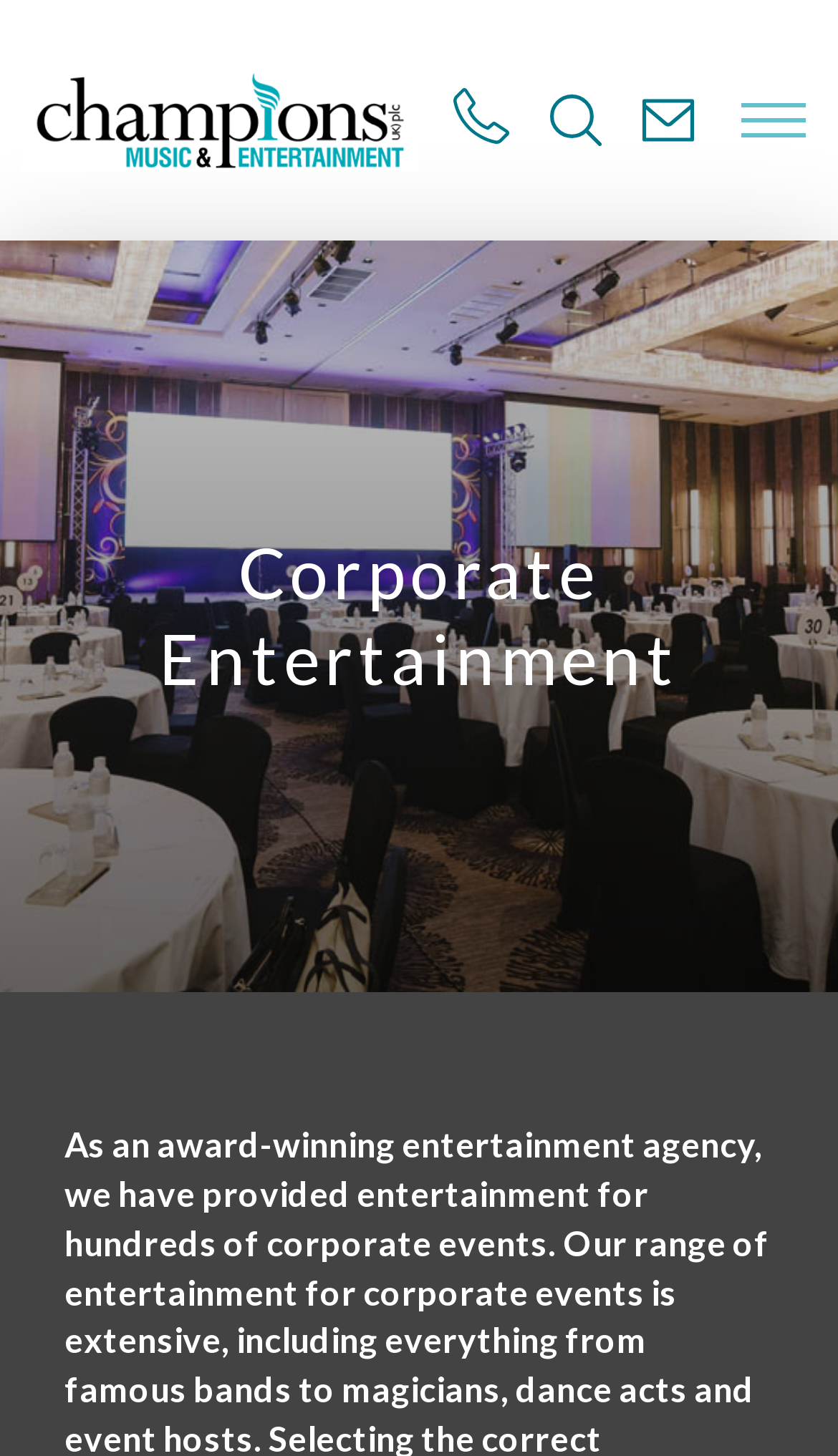What is the theme of the images on this webpage?
Provide an in-depth and detailed answer to the question.

The image with the label 'Home' is displayed next to the 'Home' link, suggesting that the image is related to the concept of 'home' or 'main page', and may be a logo or branding element for the website.